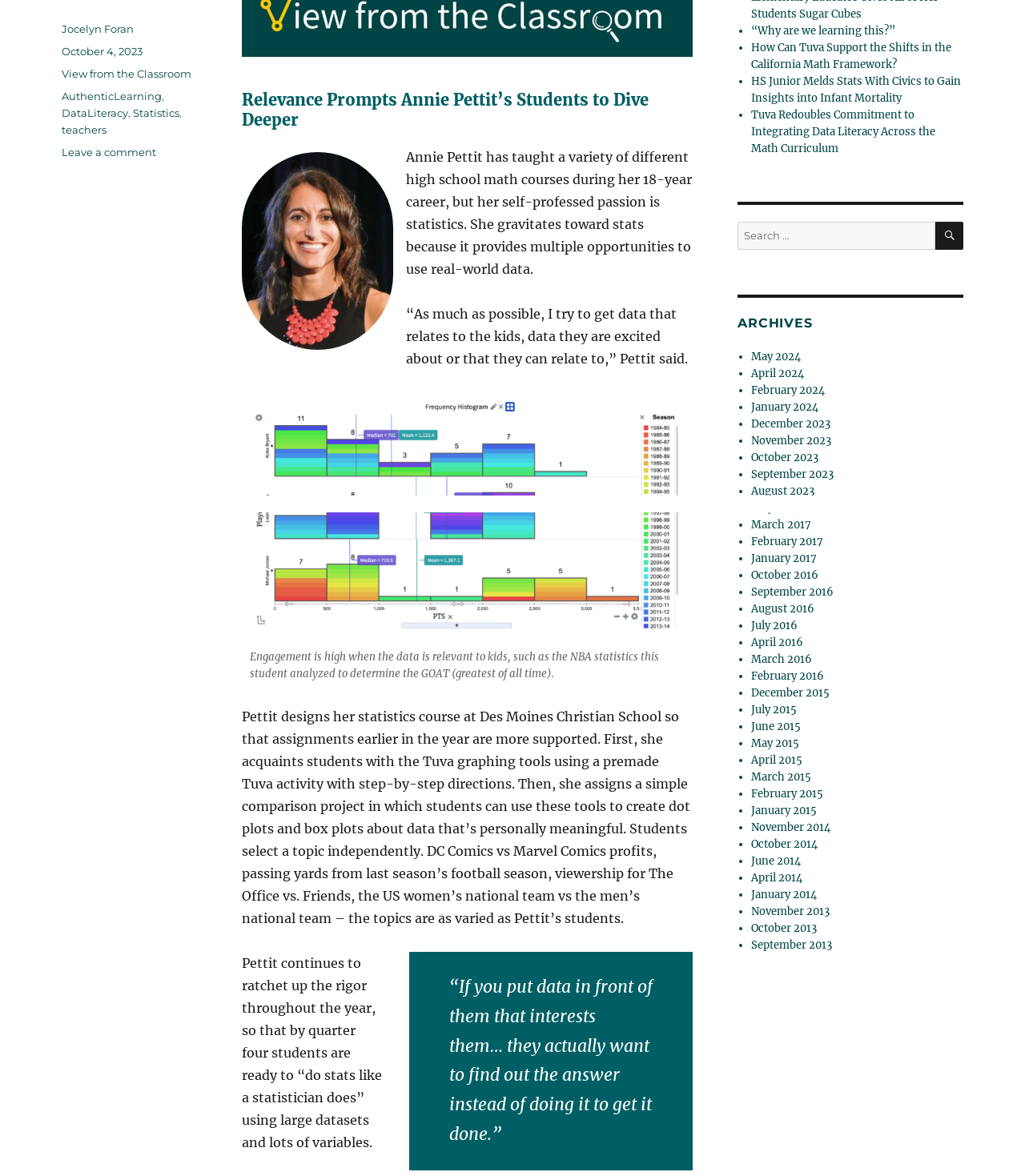Bounding box coordinates are given in the format (top-left x, top-left y, bottom-right x, bottom-right y). All values should be floating point numbers between 0 and 1. Provide the bounding box coordinate for the UI element described as: “Why are we learning this?”

[0.733, 0.02, 0.873, 0.032]